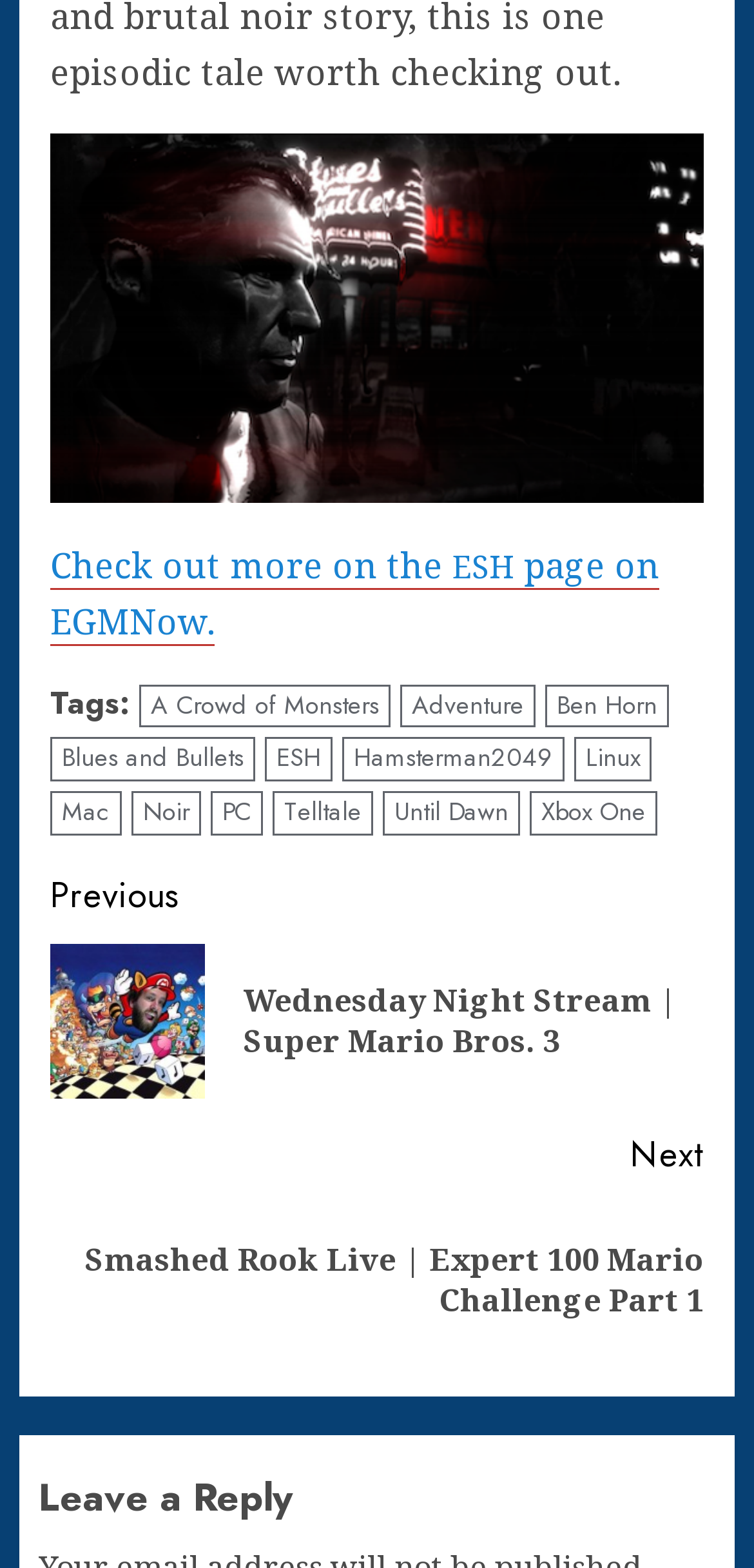How many links are there in the 'Previous post' and 'Next post' sections?
Based on the image, give a concise answer in the form of a single word or short phrase.

2